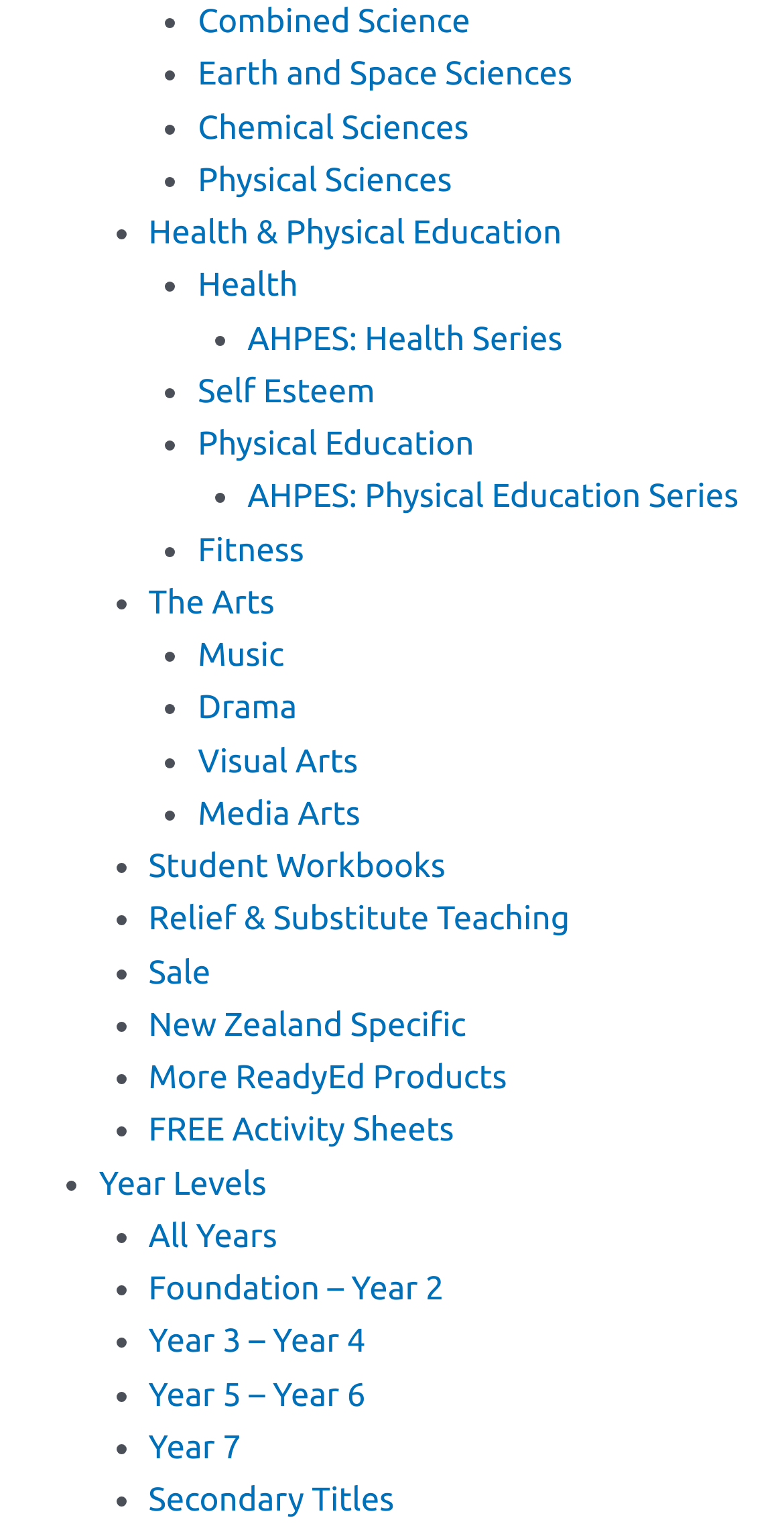Please identify the bounding box coordinates of the area that needs to be clicked to fulfill the following instruction: "Select Year 7."

[0.189, 0.936, 0.308, 0.96]